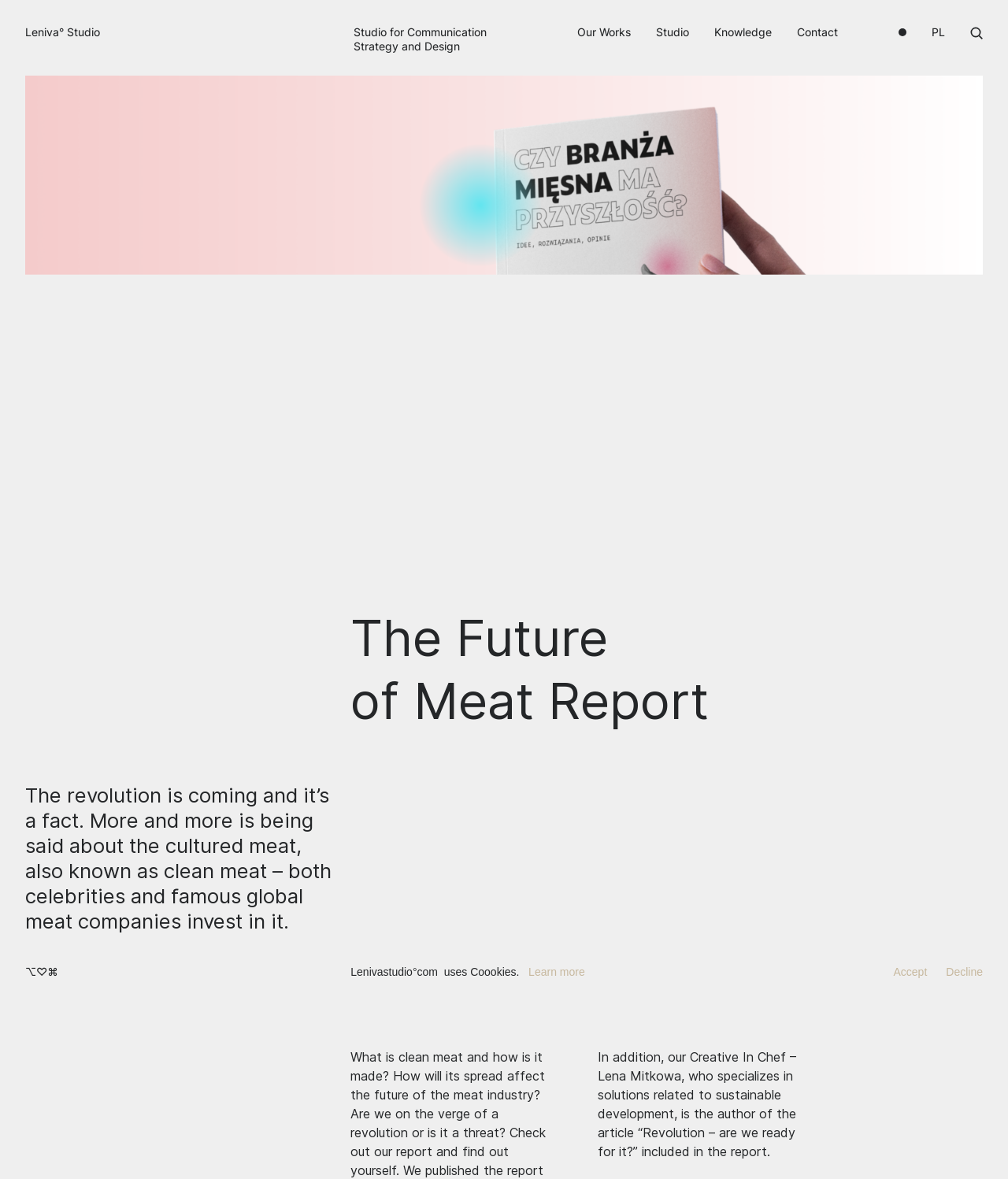What is the topic of the report?
Please respond to the question with a detailed and informative answer.

The topic of the report can be found in the heading 'The Future of Meat Report' with coordinates [0.348, 0.514, 0.975, 0.621]. This heading is located below the image and above the text that describes the report.